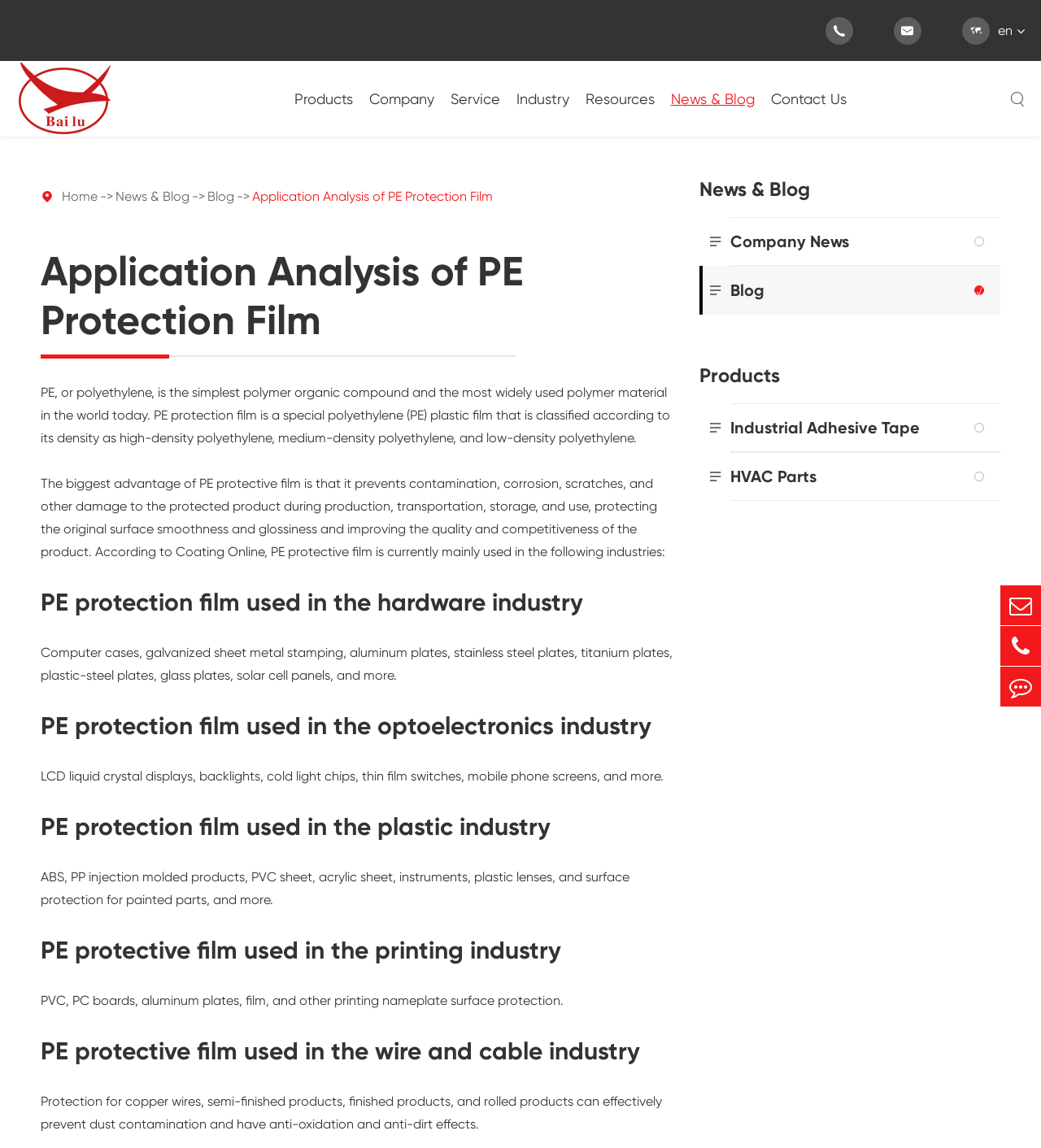Identify the bounding box coordinates for the element that needs to be clicked to fulfill this instruction: "Click the 'Company' link". Provide the coordinates in the format of four float numbers between 0 and 1: [left, top, right, bottom].

[0.354, 0.053, 0.417, 0.119]